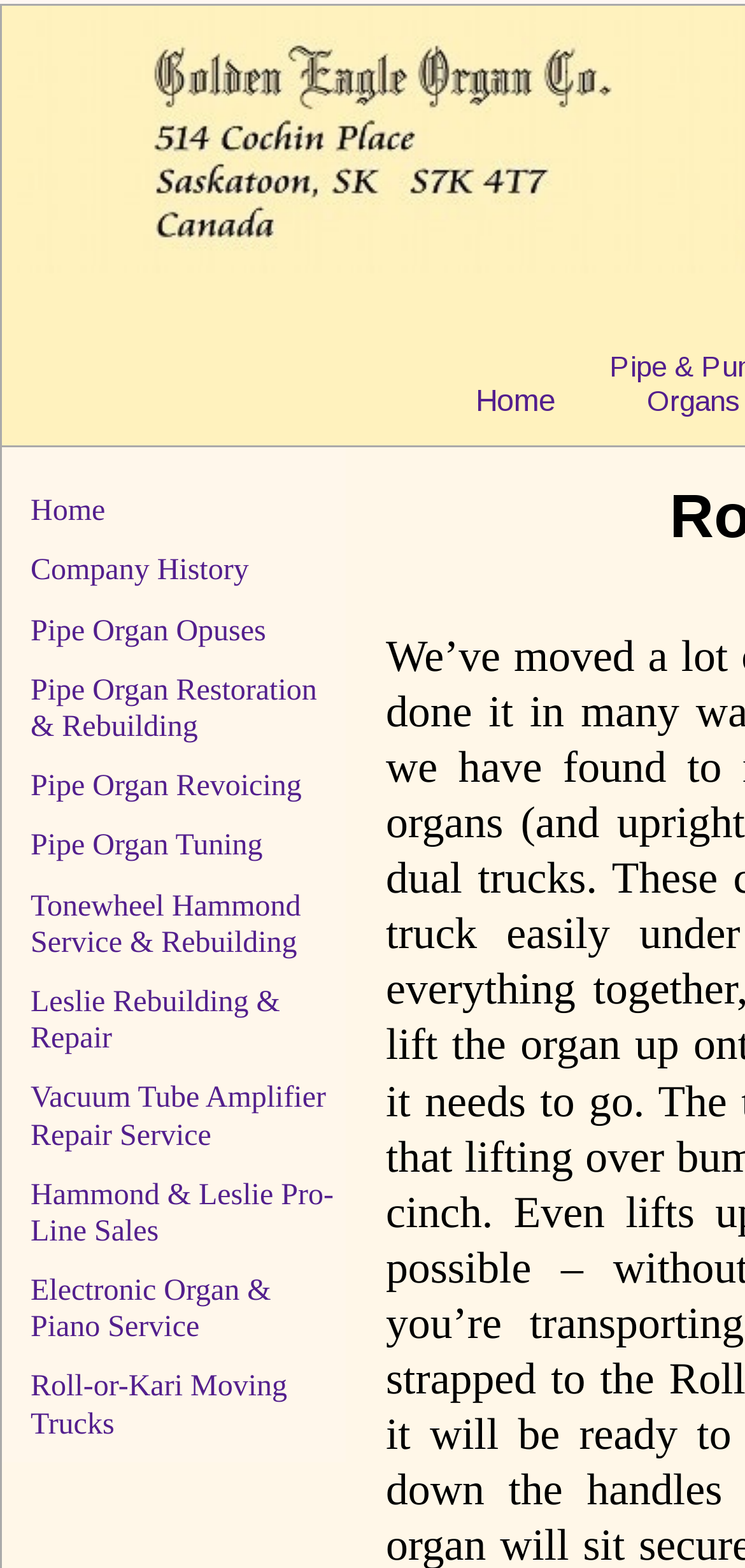Find the bounding box coordinates of the clickable area that will achieve the following instruction: "click 20 Movies Like Virgin River".

None